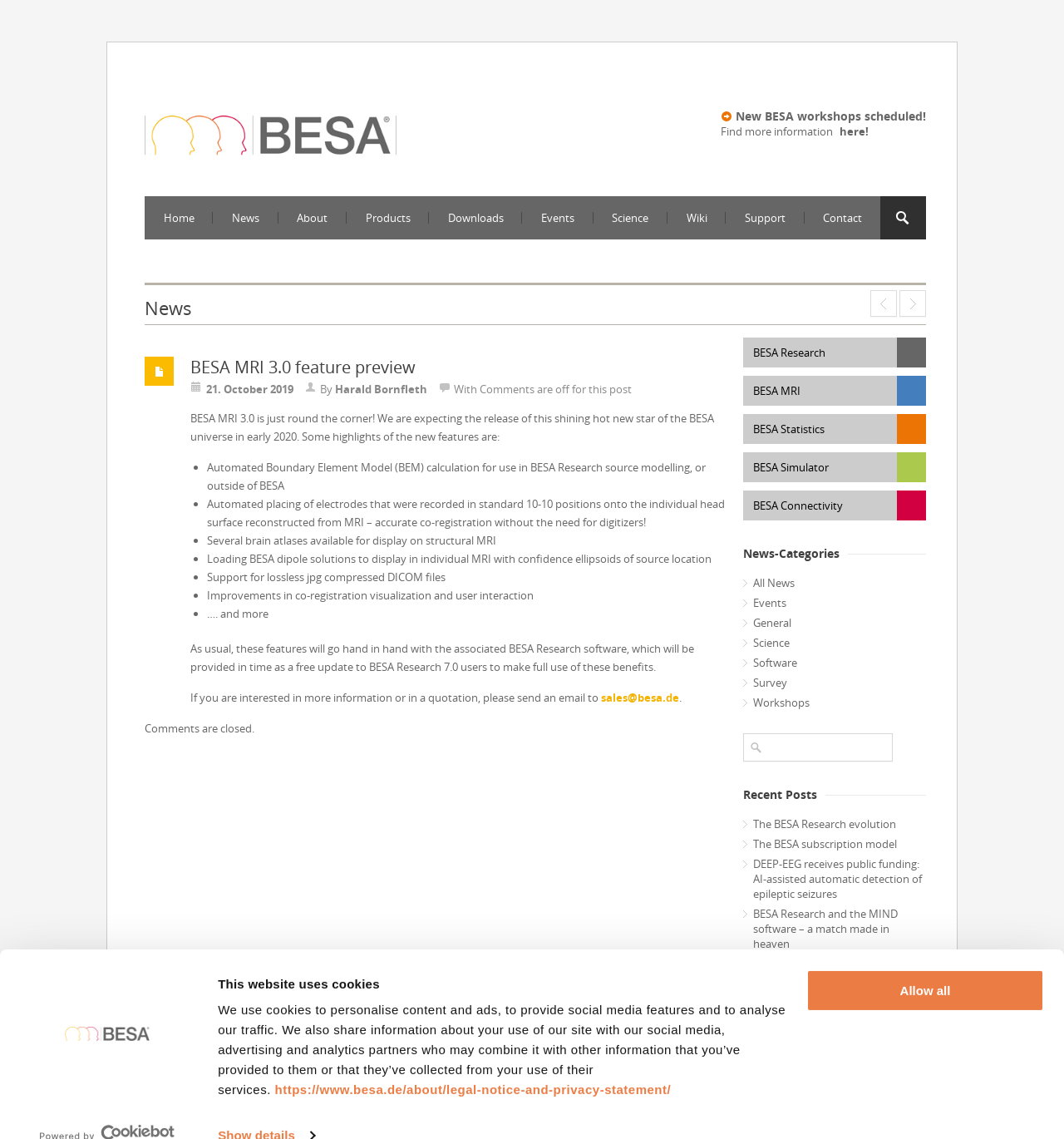Specify the bounding box coordinates of the area to click in order to execute this command: 'Click on the 'Products' link'. The coordinates should consist of four float numbers ranging from 0 to 1, and should be formatted as [left, top, right, bottom].

[0.326, 0.172, 0.403, 0.21]